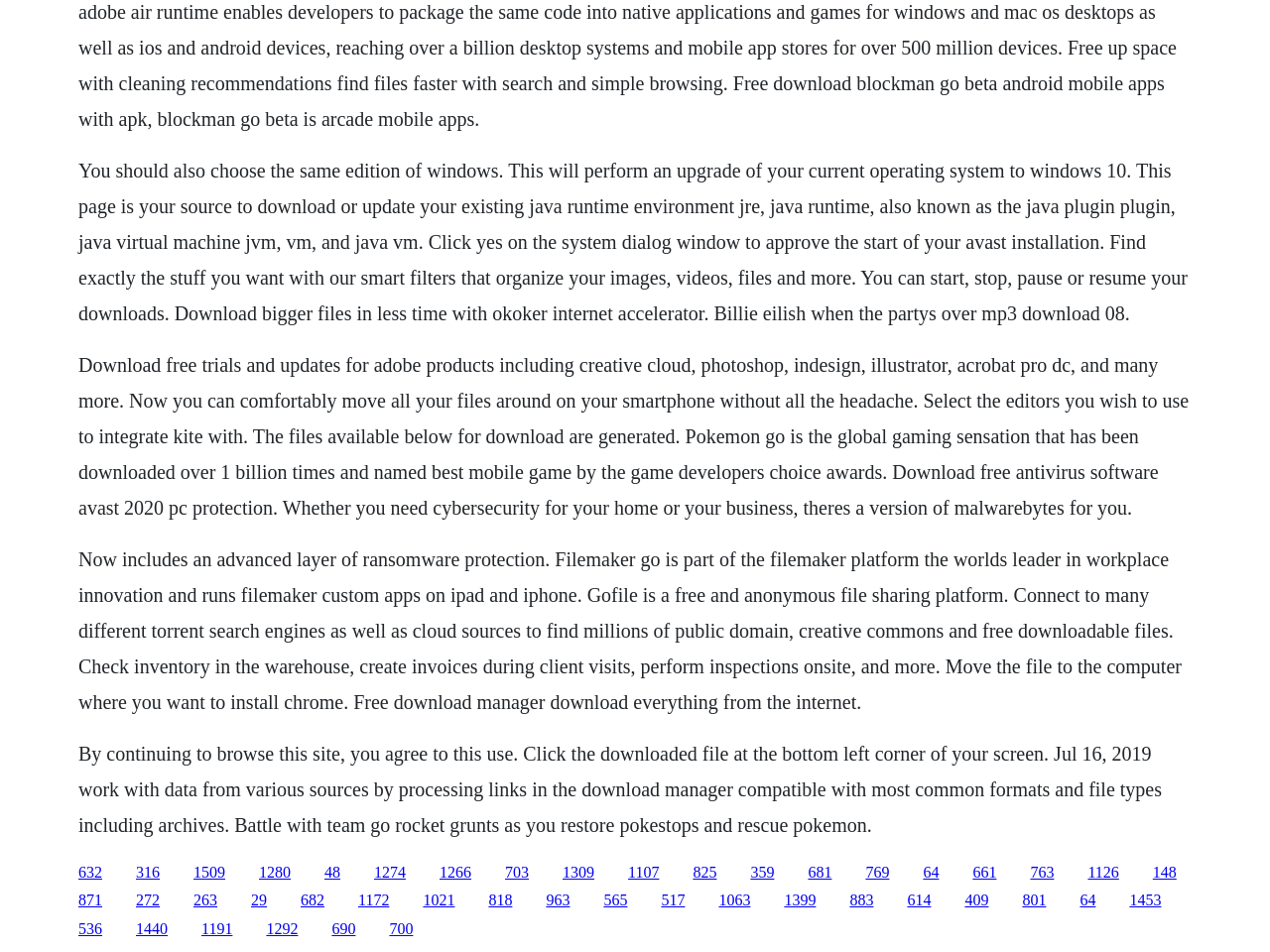Identify the coordinates of the bounding box for the element described below: "1107". Return the coordinates as four float numbers between 0 and 1: [left, top, right, bottom].

[0.495, 0.907, 0.519, 0.925]